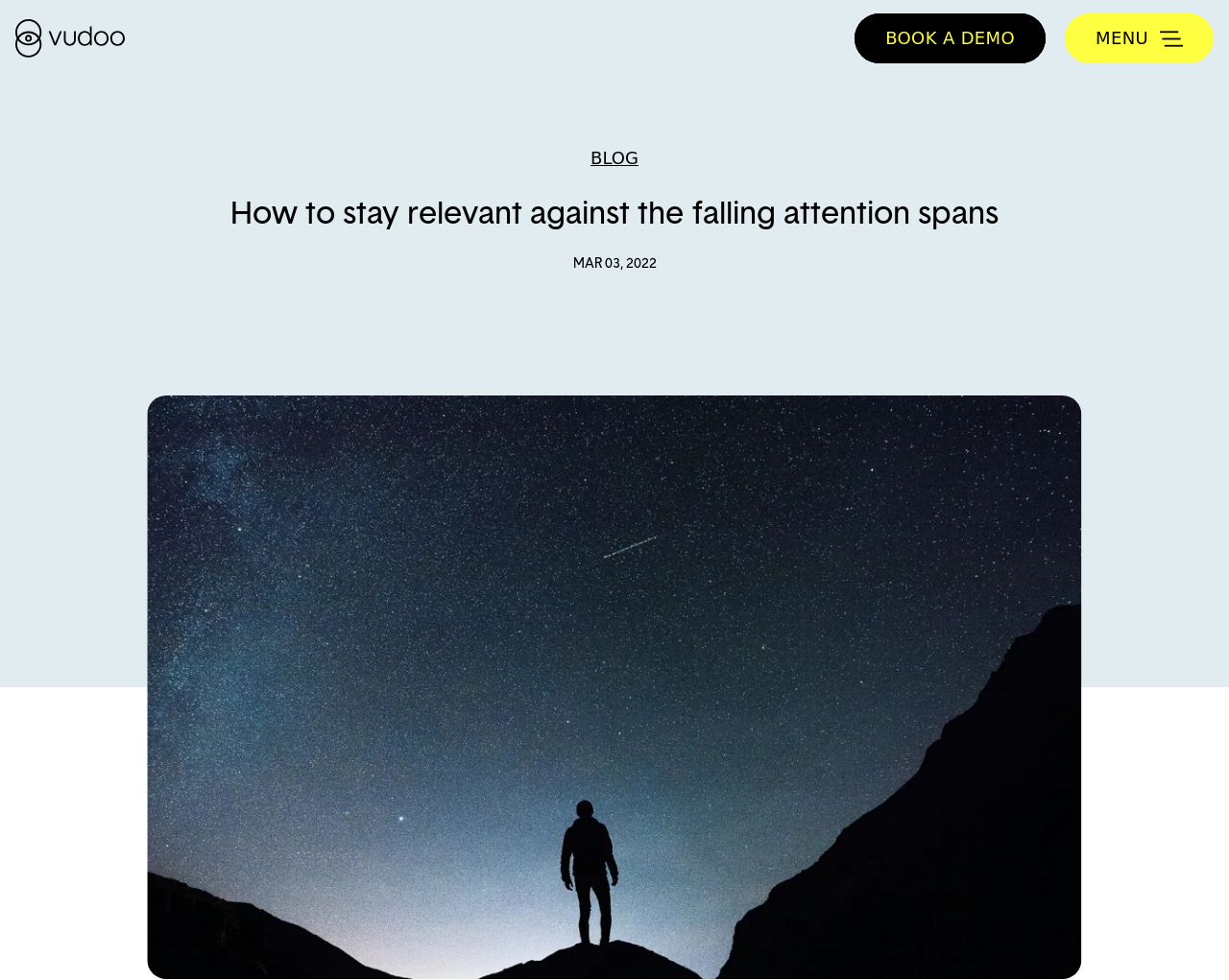Identify and provide the main heading of the webpage.

How to stay relevant against the falling attention spans